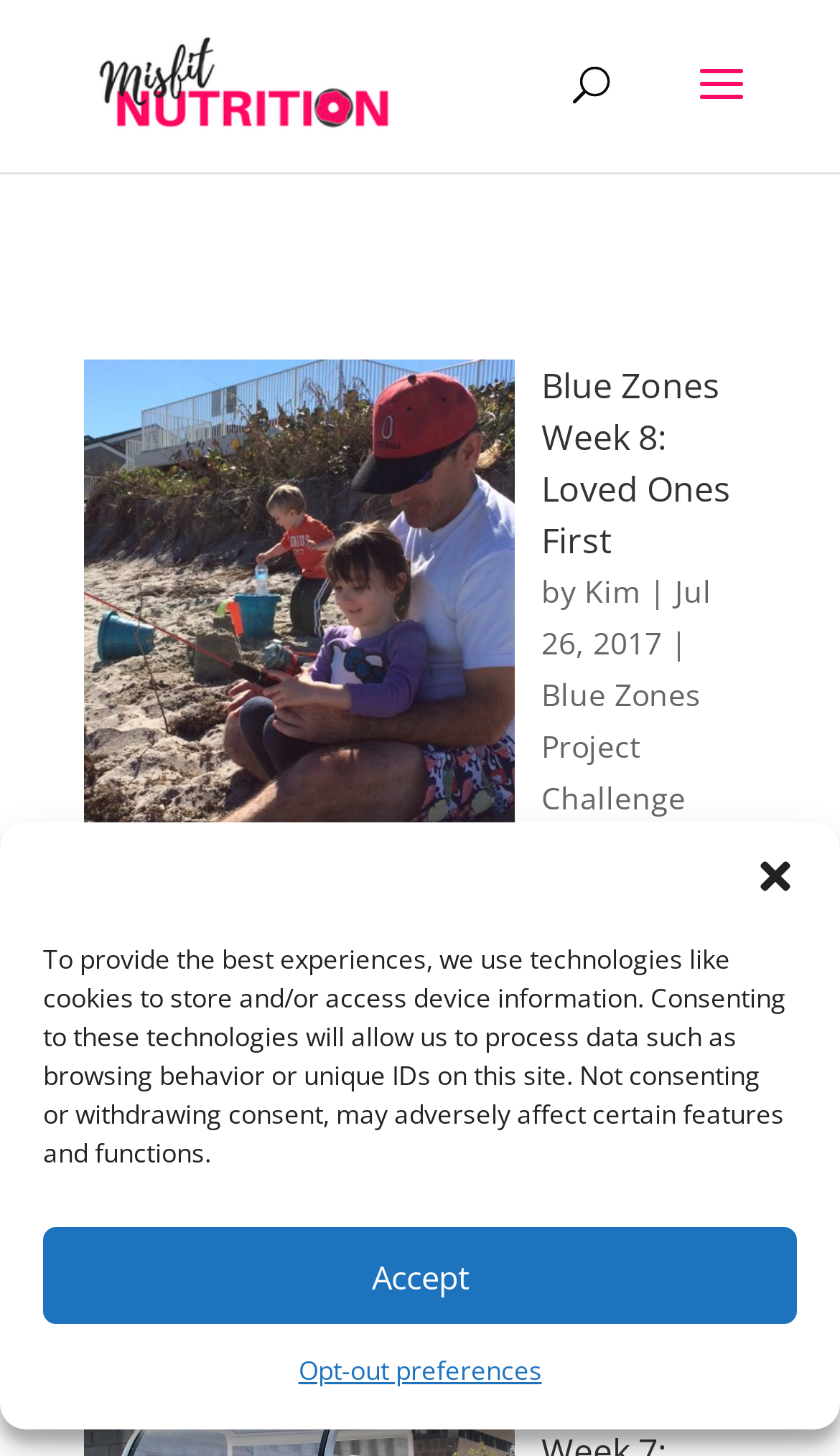Using the details from the image, please elaborate on the following question: What is the date of the article?

I determined the date of the article by looking at the static text element with the text 'Jul 26, 2017' which is a child of the article element.